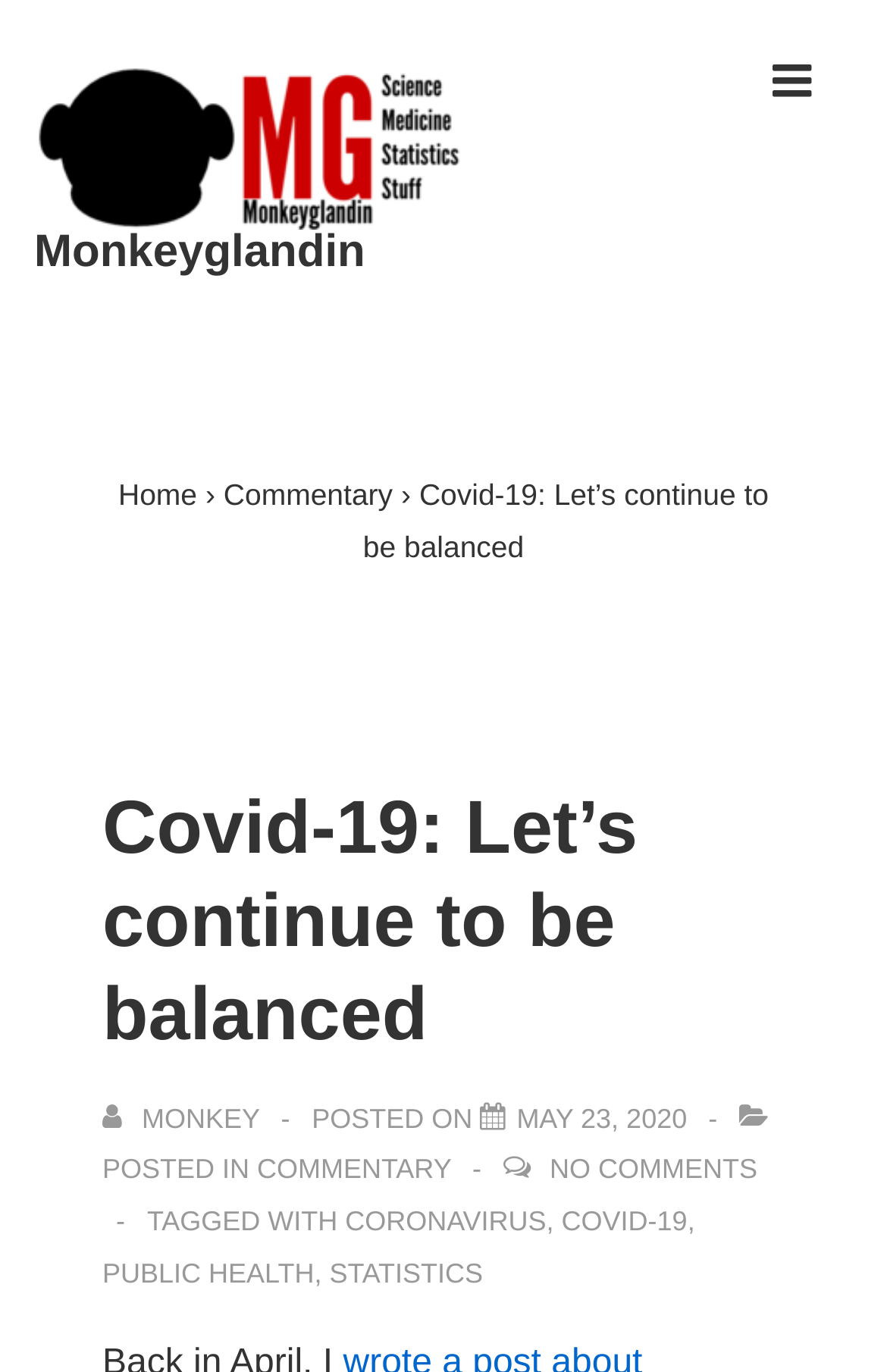Using the provided description: "No Comments", find the bounding box coordinates of the corresponding UI element. The output should be four float numbers between 0 and 1, in the format [left, top, right, bottom].

[0.62, 0.841, 0.854, 0.864]